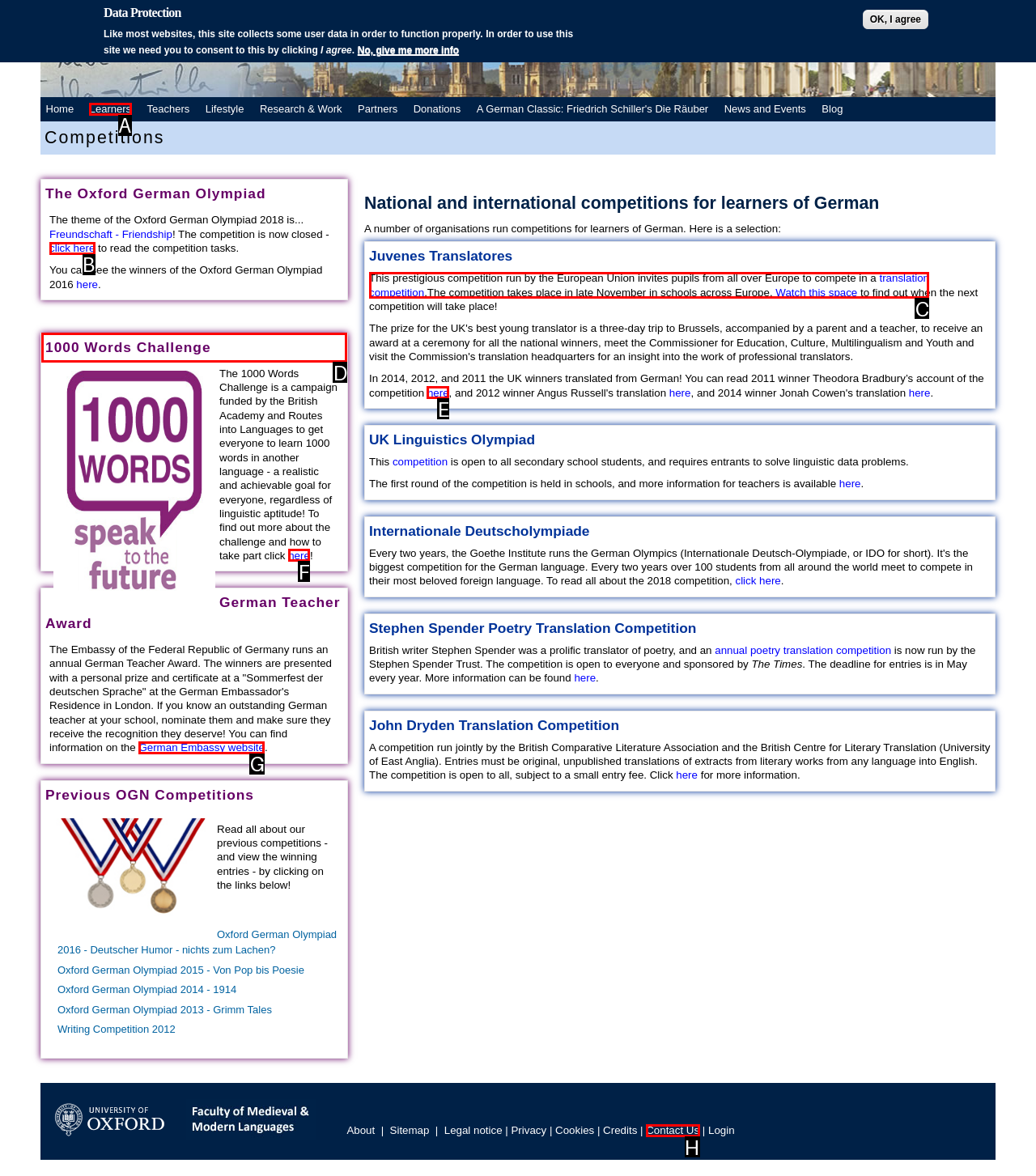What option should I click on to execute the task: Participate in the 1000 Words Challenge? Give the letter from the available choices.

D